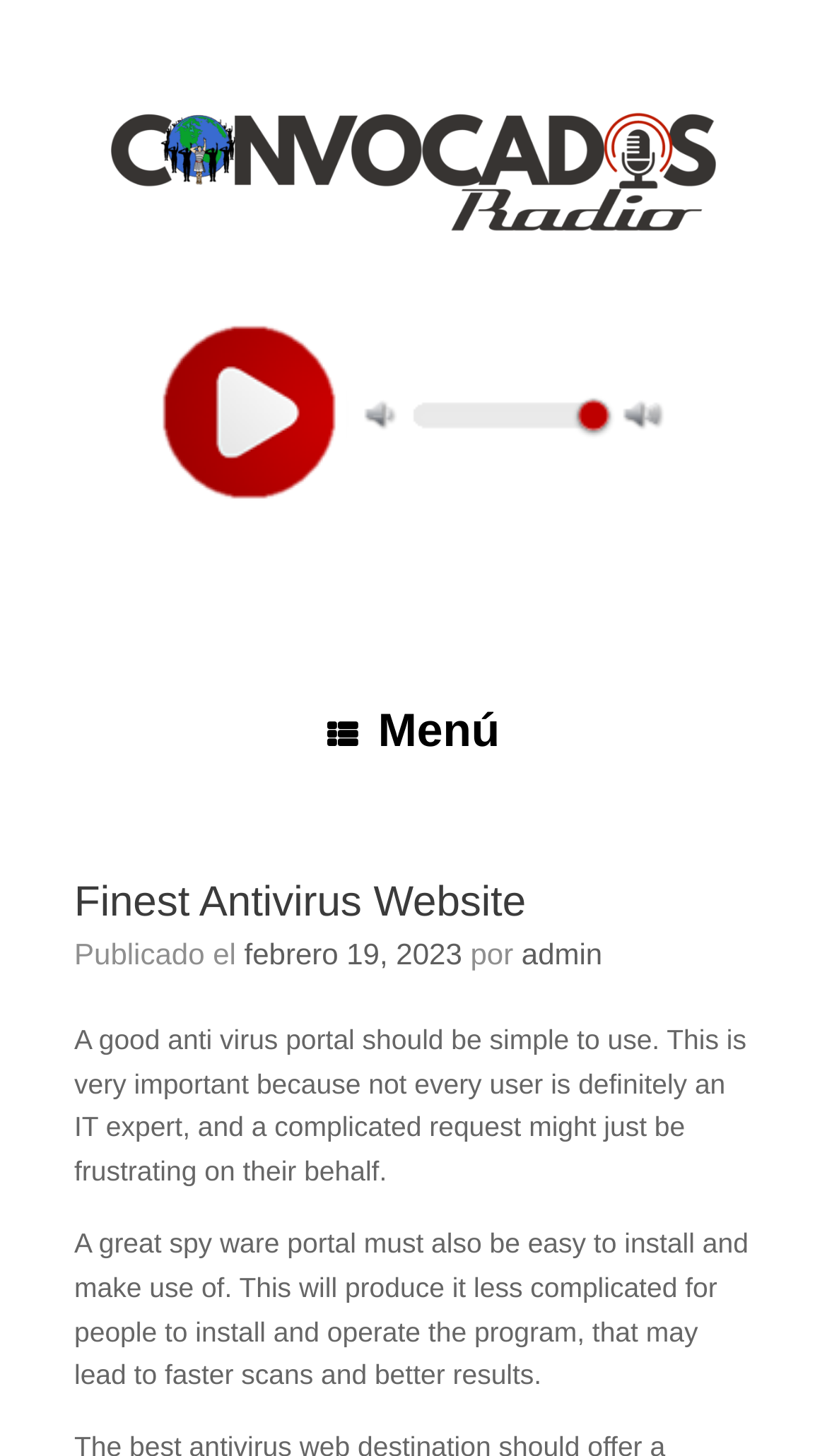What is the main topic of the article?
Based on the screenshot, respond with a single word or phrase.

antivirus portal